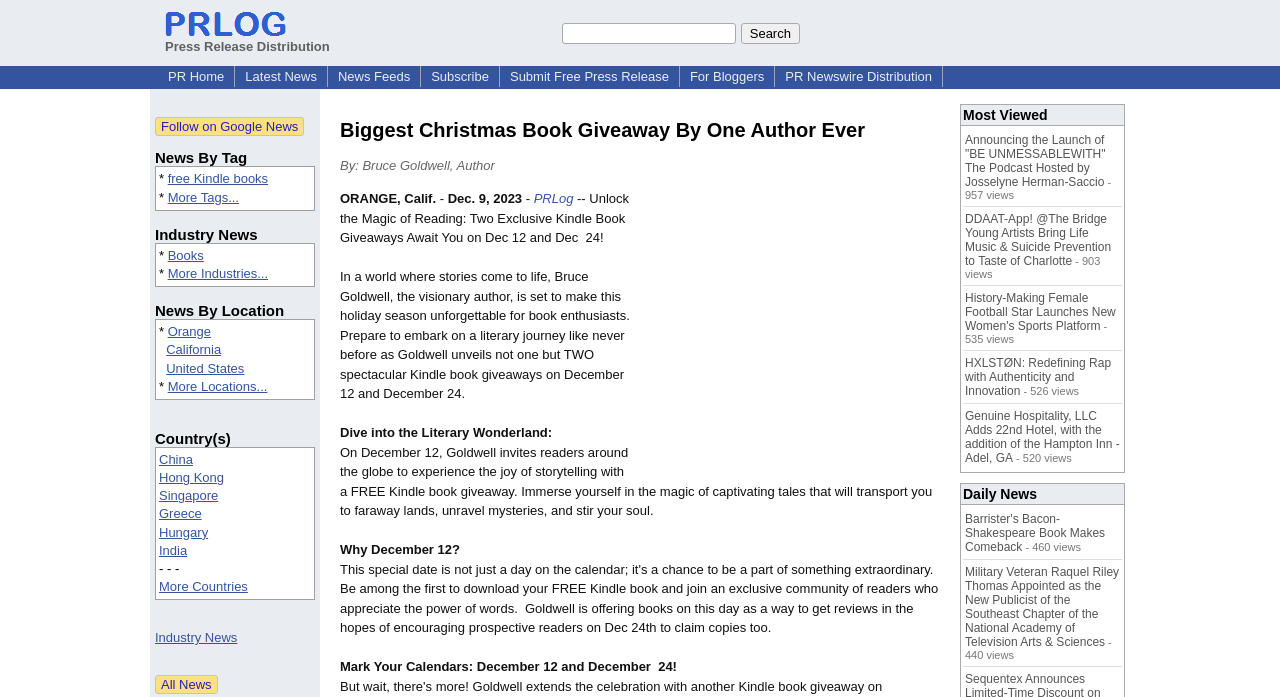Find and indicate the bounding box coordinates of the region you should select to follow the given instruction: "Filter by Industry News".

[0.121, 0.324, 0.201, 0.348]